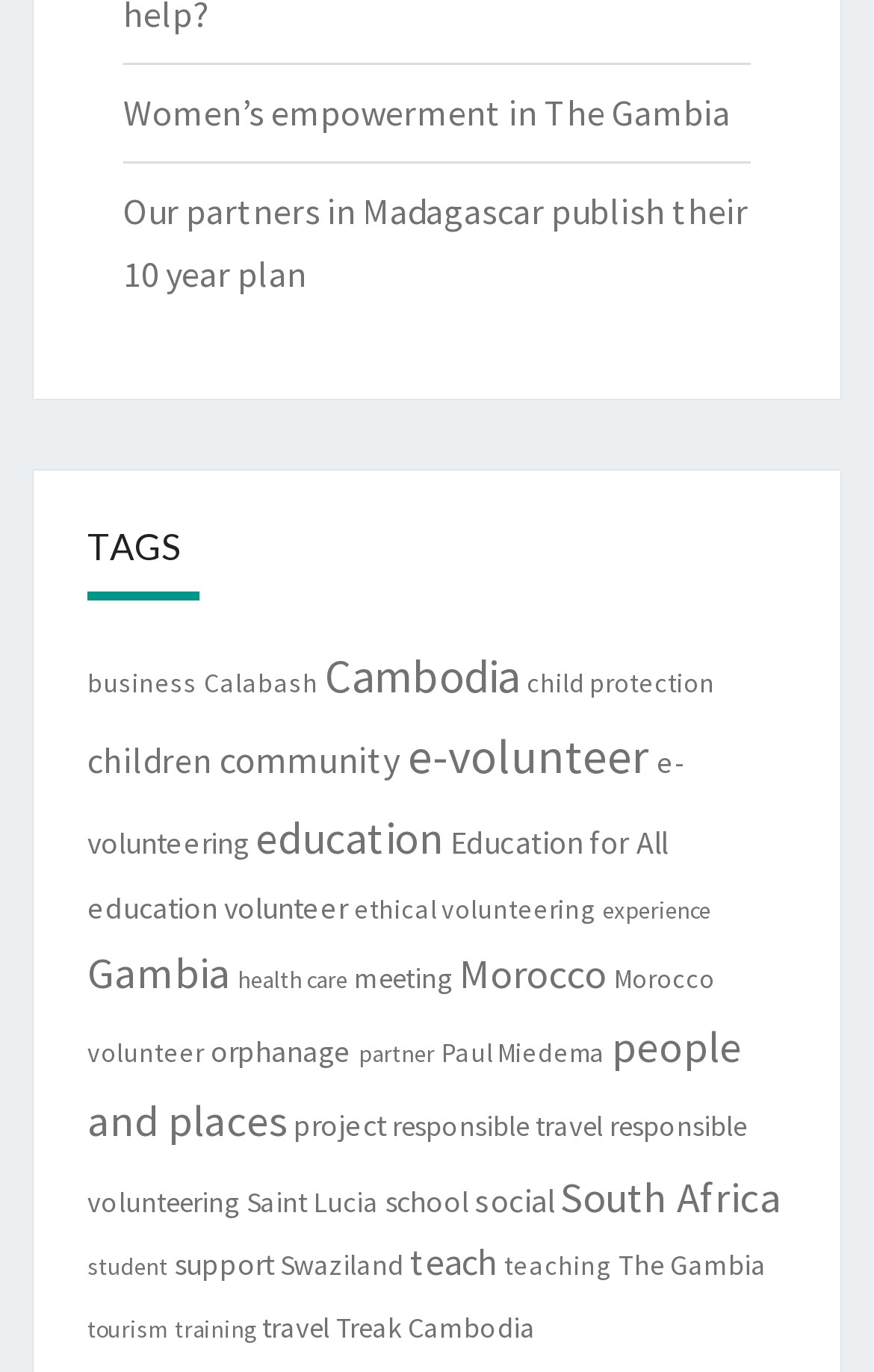Identify the bounding box coordinates of the element to click to follow this instruction: 'Click on 'Women’s empowerment in The Gambia''. Ensure the coordinates are four float values between 0 and 1, provided as [left, top, right, bottom].

[0.141, 0.066, 0.836, 0.098]